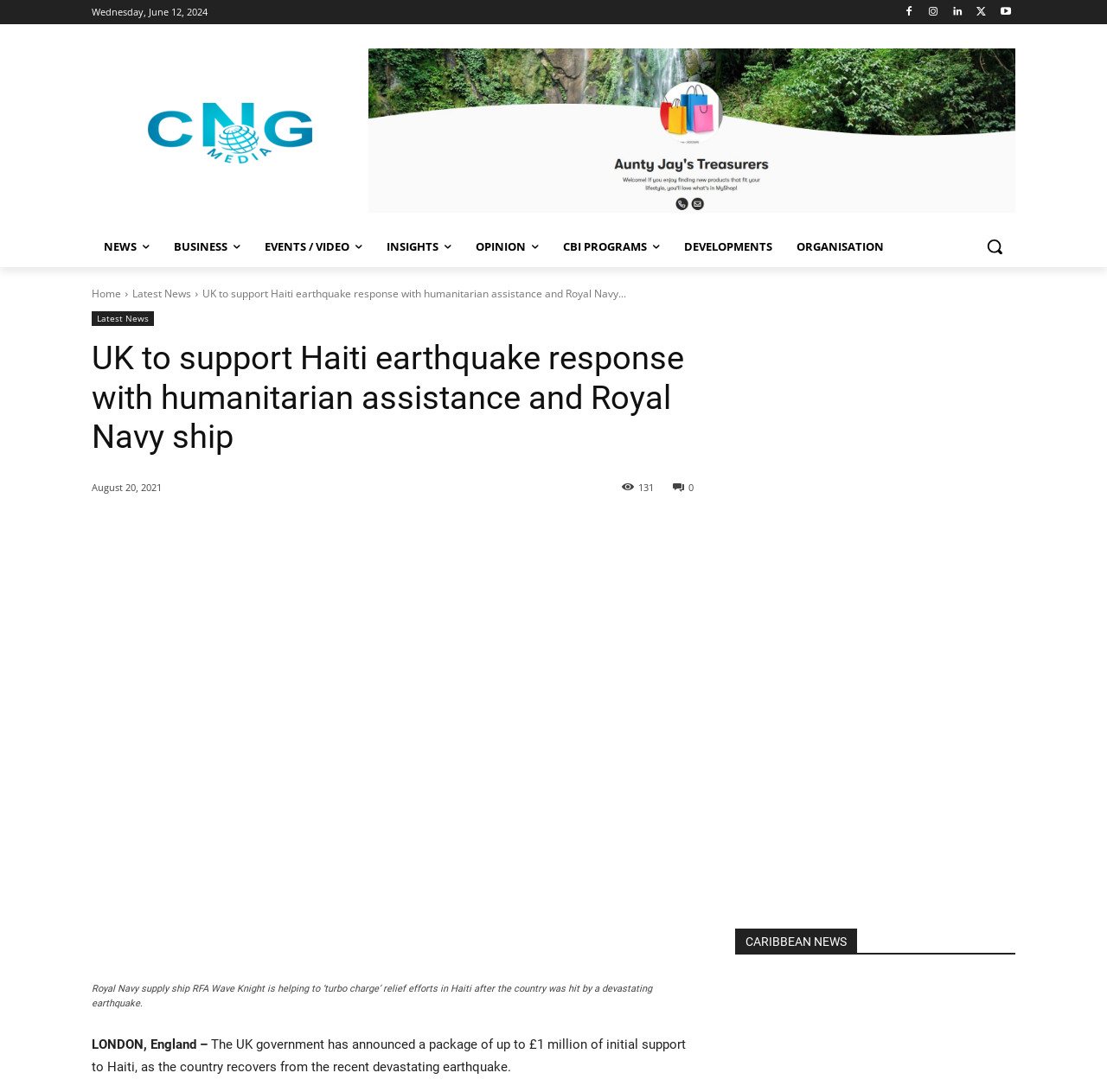Please provide a comprehensive answer to the question based on the screenshot: What is the category of the news article?

I found the category of the news article by looking at the heading element at the bottom of the webpage that says 'CARIBBEAN NEWS'.